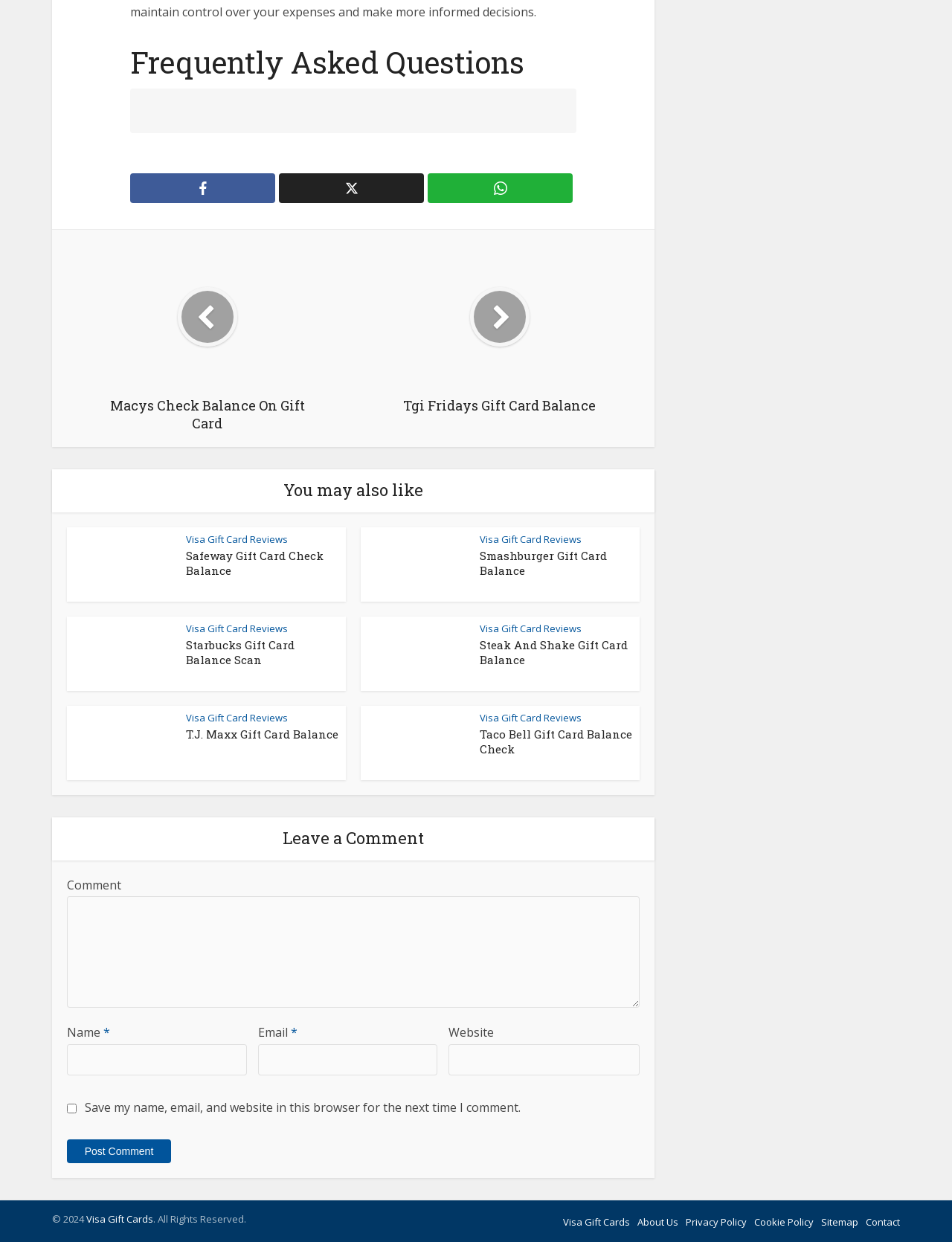What type of content is displayed in the 'You may also like' section?
From the image, provide a succinct answer in one word or a short phrase.

Gift card related articles